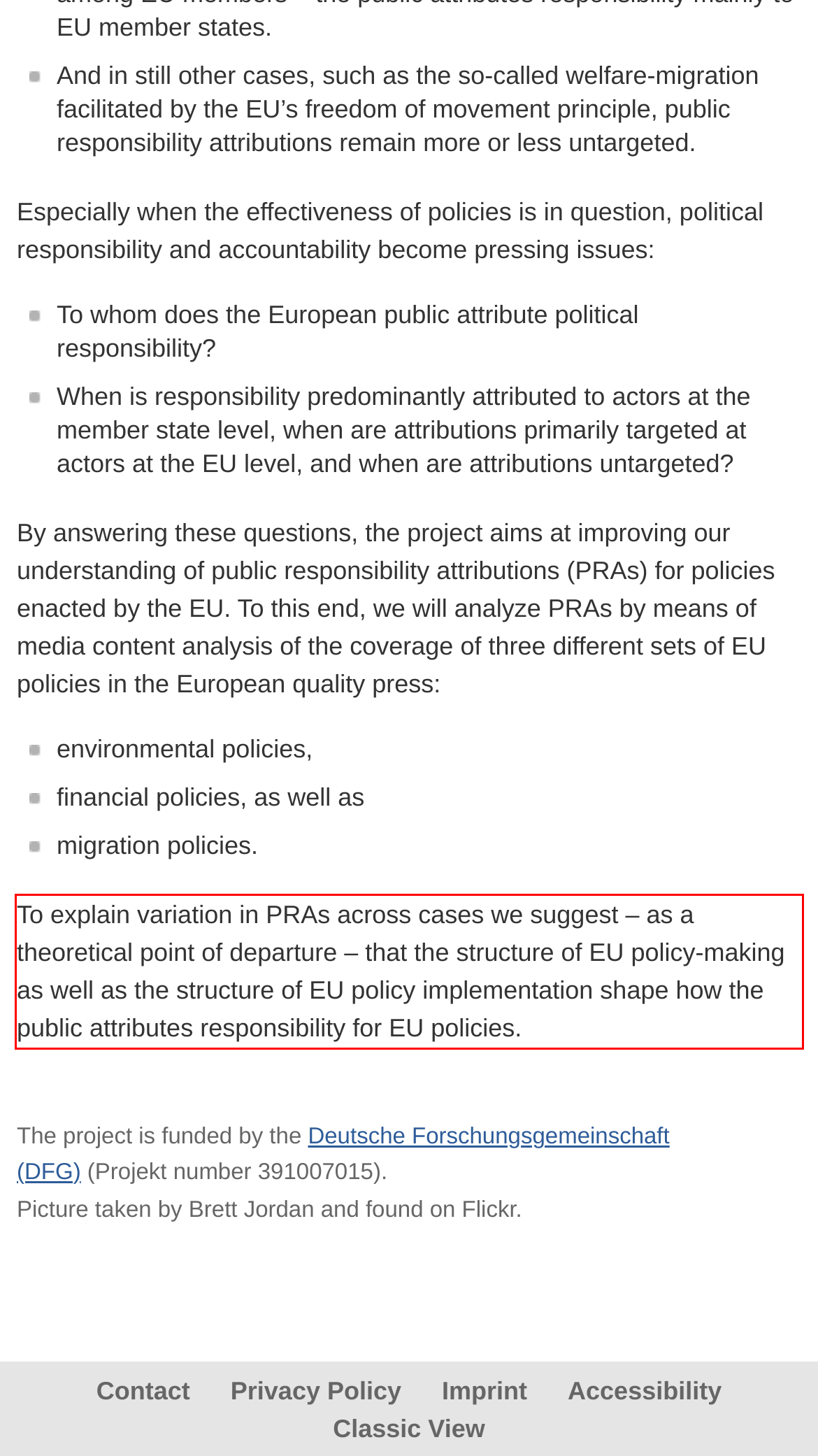You have a screenshot of a webpage where a UI element is enclosed in a red rectangle. Perform OCR to capture the text inside this red rectangle.

To explain variation in PRAs across cases we suggest – as a theoretical point of departure – that the structure of EU policy-making as well as the structure of EU policy implementation shape how the public attributes responsibility for EU policies.